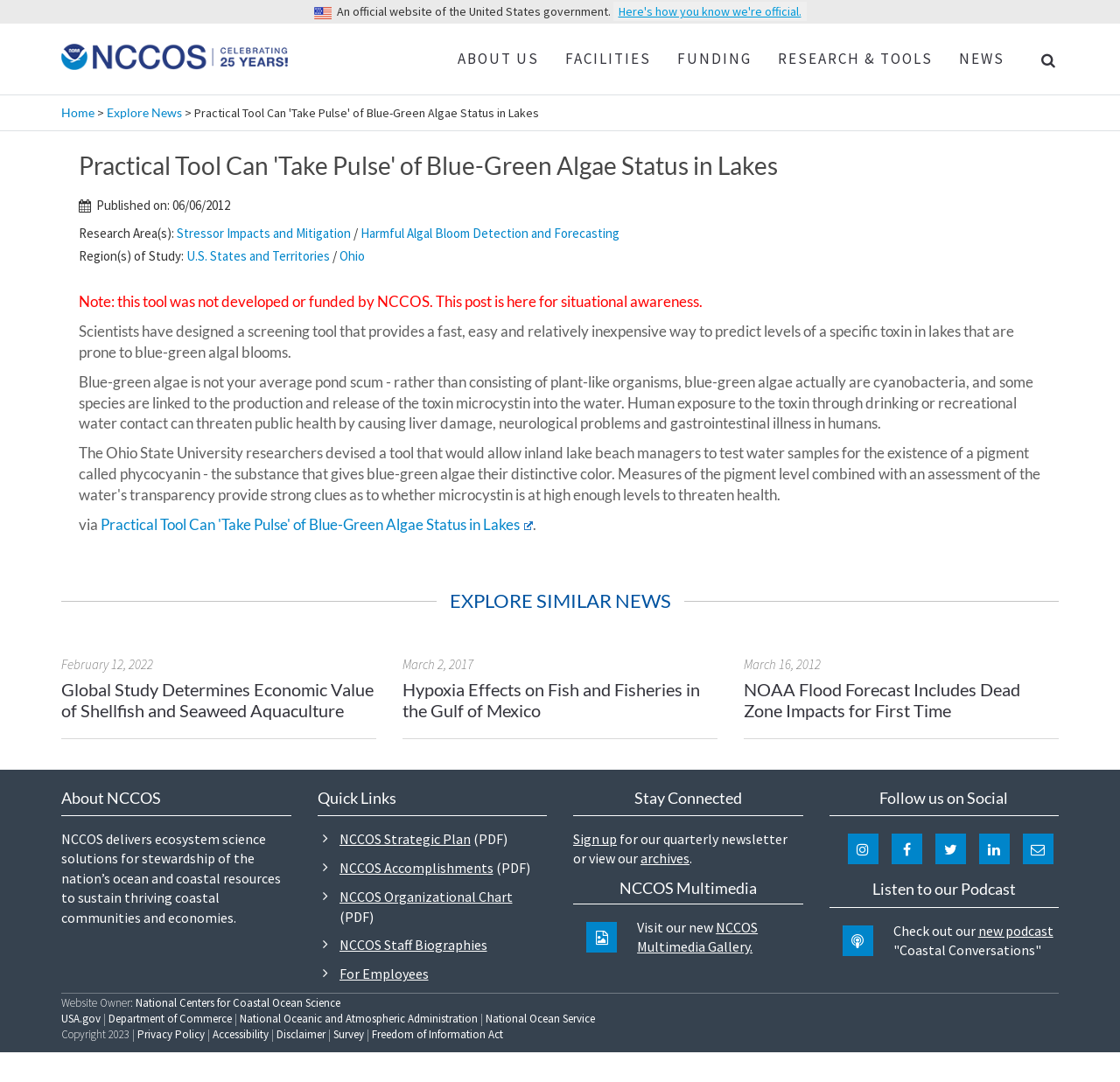Based on the image, provide a detailed response to the question:
What is the name of the organization that delivers ecosystem science solutions?

The name of the organization can be found in the 'About NCCOS' section which states 'NCCOS delivers ecosystem science solutions for stewardship of the nation’s ocean and coastal resources to sustain thriving coastal communities and economies.'